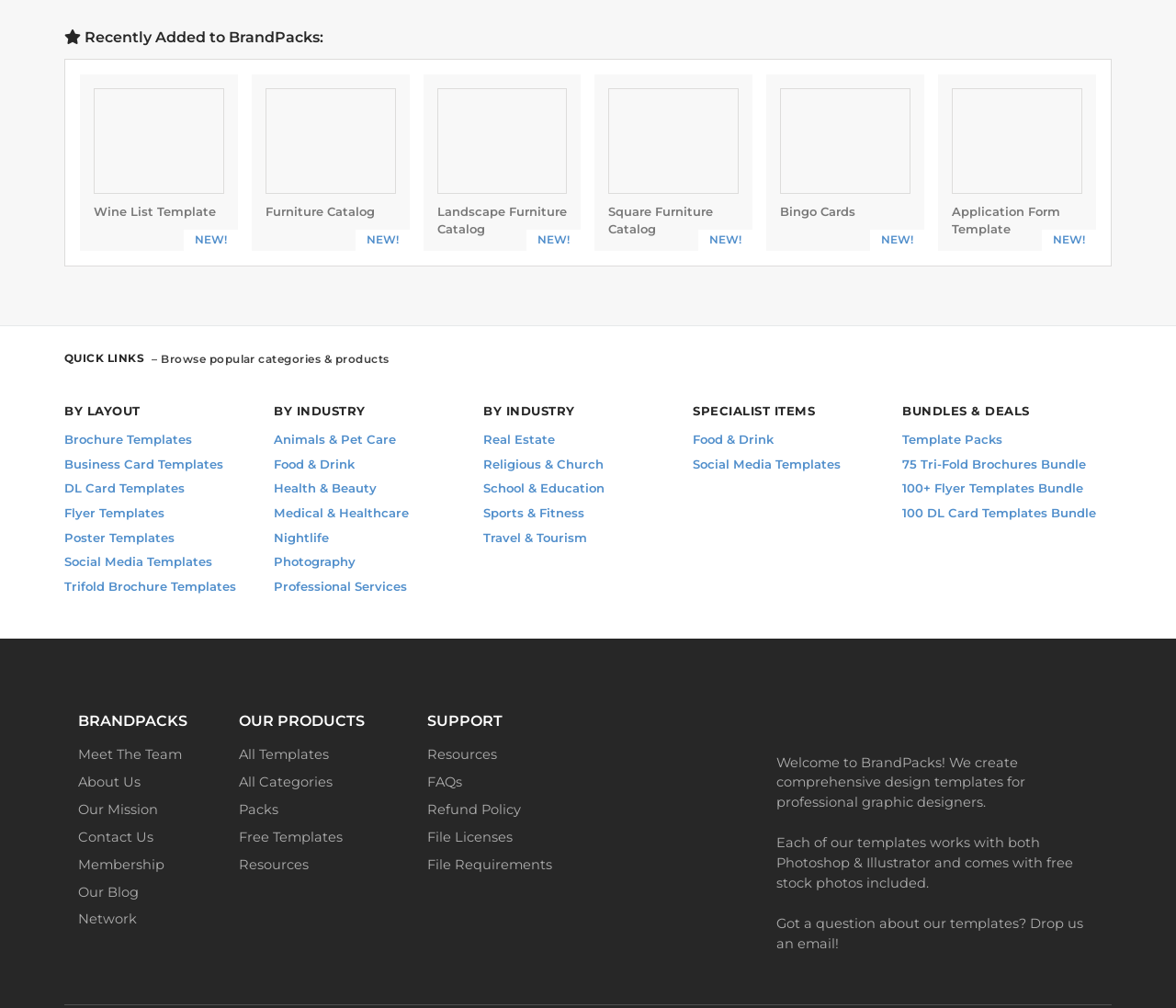Please locate the bounding box coordinates of the element that needs to be clicked to achieve the following instruction: "View Landscape Furniture Catalog in InDesign INDD & IDML Formats". The coordinates should be four float numbers between 0 and 1, i.e., [left, top, right, bottom].

[0.36, 0.074, 0.494, 0.249]